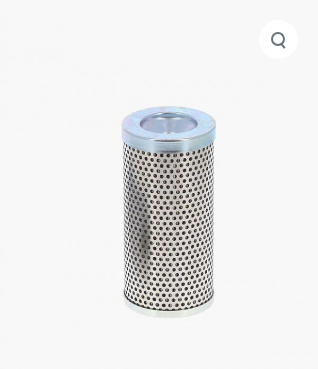Describe the image thoroughly.

The image displays a replacement filter element, specifically designed for use in filtration systems. This cylindrical filter features a metallic mesh exterior, allowing for optimal fluid flow while effectively trapping contaminants. The design, highlighted by its perforated structure, ensures durability and efficient performance in various applications. This filter is identified by the SKU number 937786Q and is compatible with Parker brand systems. Its microglass material offers reliable filtration, making it a crucial component for maintaining the integrity of machinery and fluid systems.